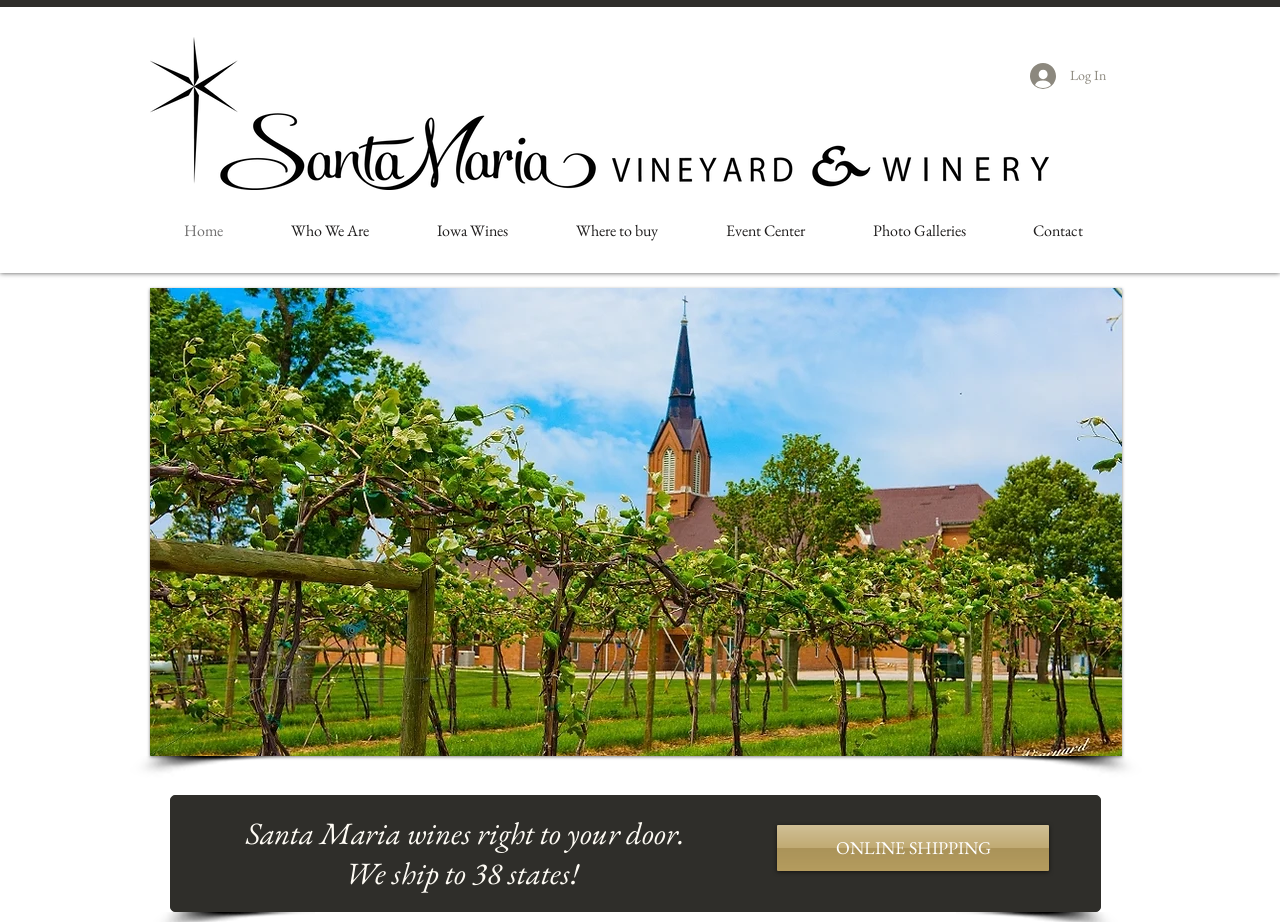Determine the bounding box coordinates for the area that needs to be clicked to fulfill this task: "Shop online and get shipping". The coordinates must be given as four float numbers between 0 and 1, i.e., [left, top, right, bottom].

[0.607, 0.895, 0.82, 0.945]